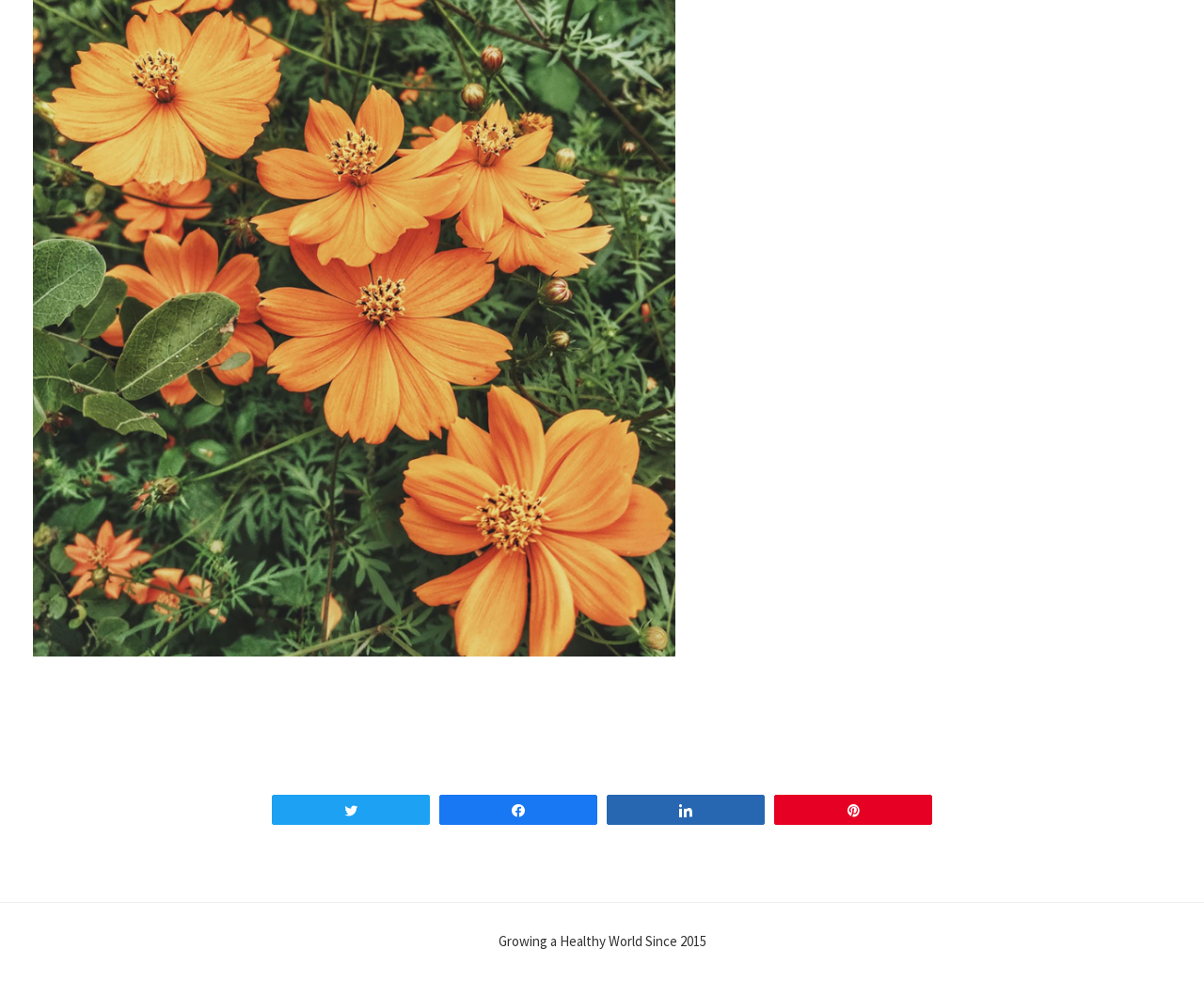Given the element description, predict the bounding box coordinates in the format (top-left x, top-left y, bottom-right x, bottom-right y), using floating point numbers between 0 and 1: Share

[0.505, 0.811, 0.634, 0.84]